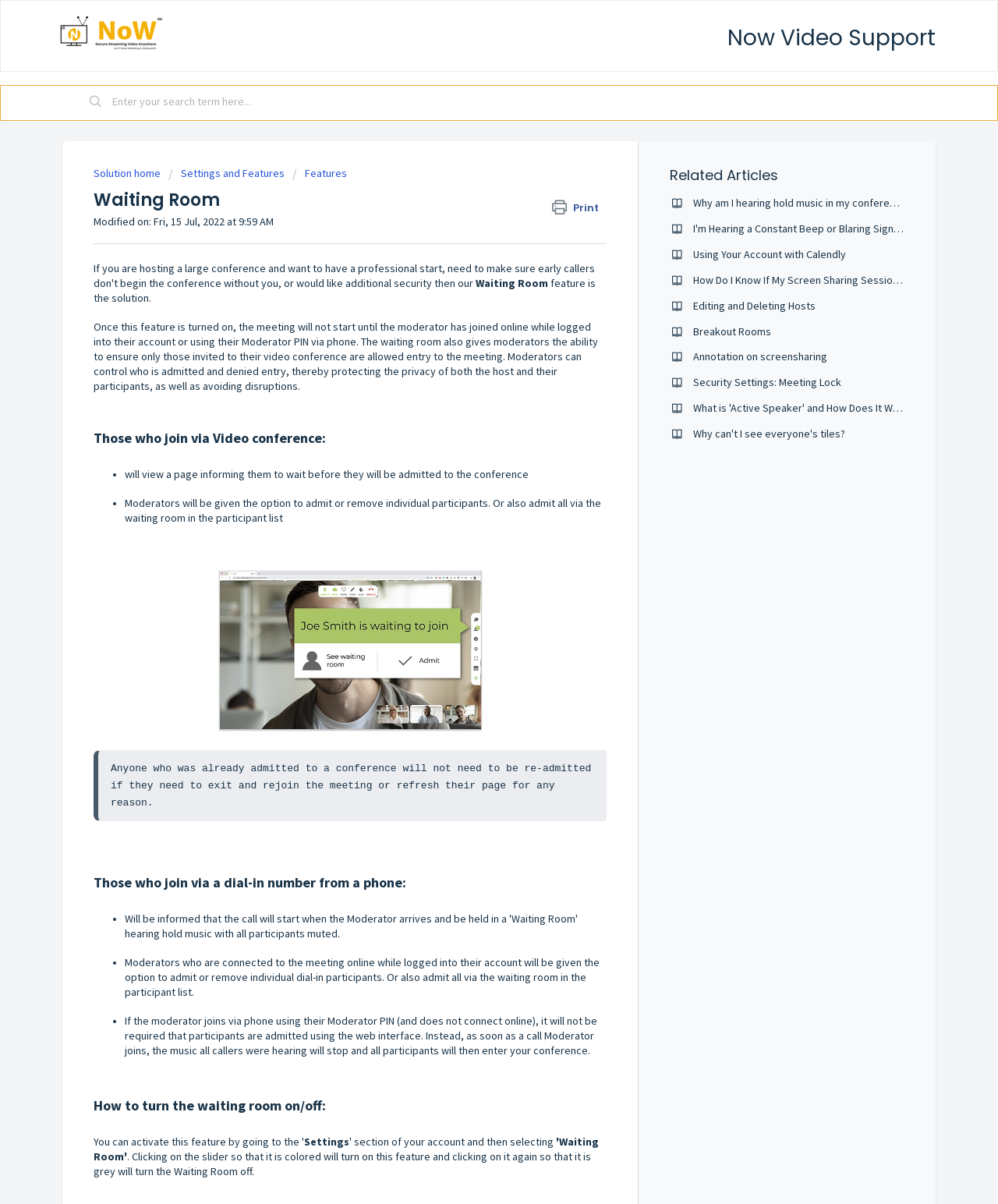Find the bounding box coordinates for the element that must be clicked to complete the instruction: "Turn on the waiting room feature". The coordinates should be four float numbers between 0 and 1, indicated as [left, top, right, bottom].

[0.094, 0.955, 0.592, 0.979]